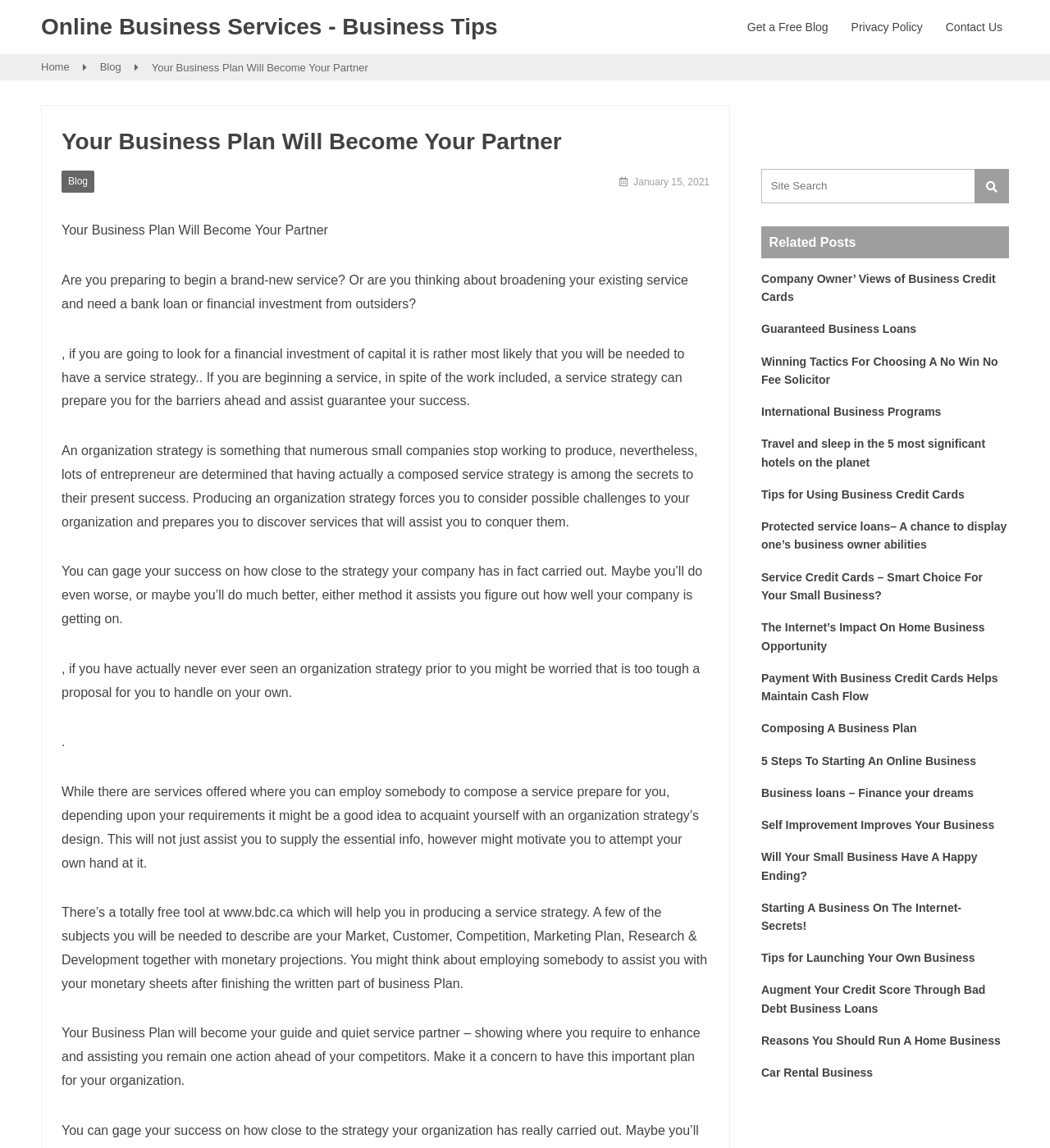Locate the bounding box coordinates of the clickable region to complete the following instruction: "Read 'Composing A Business Plan'."

[0.725, 0.627, 0.873, 0.643]